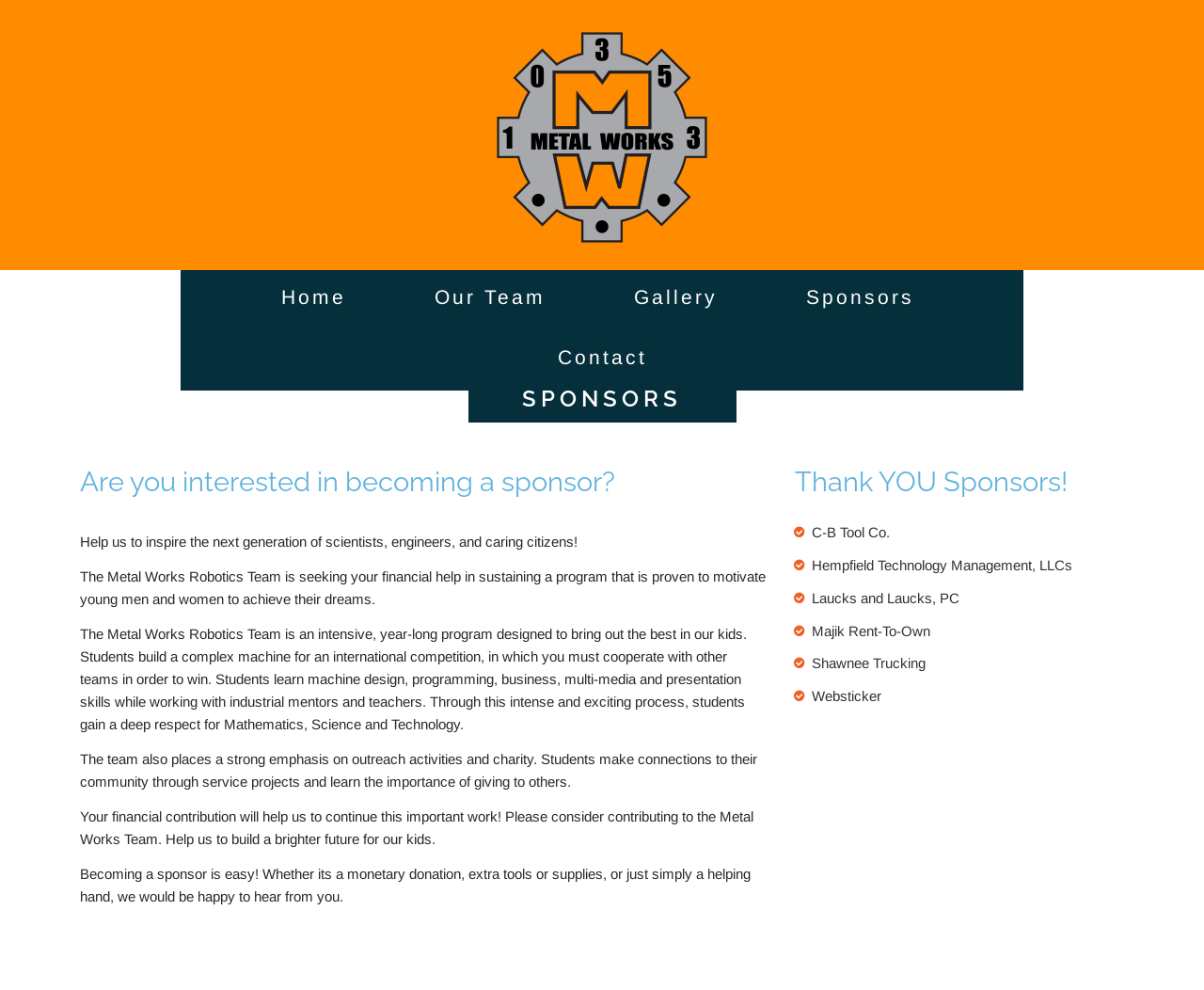How many sponsors are listed on the webpage?
Give a one-word or short-phrase answer derived from the screenshot.

5